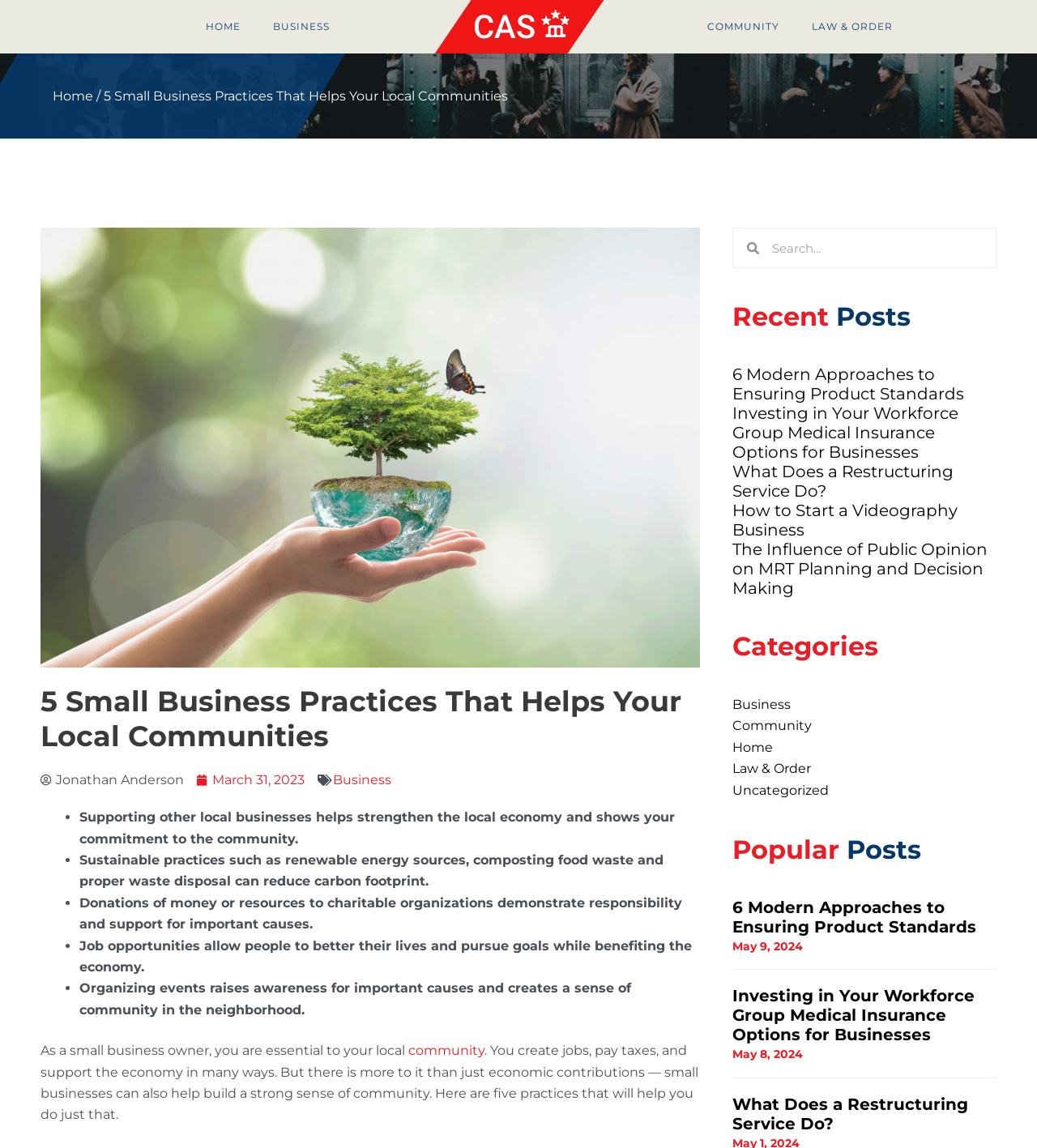What is the topic of the article written by Jonathan Anderson?
Based on the image, answer the question with a single word or brief phrase.

5 Small Business Practices